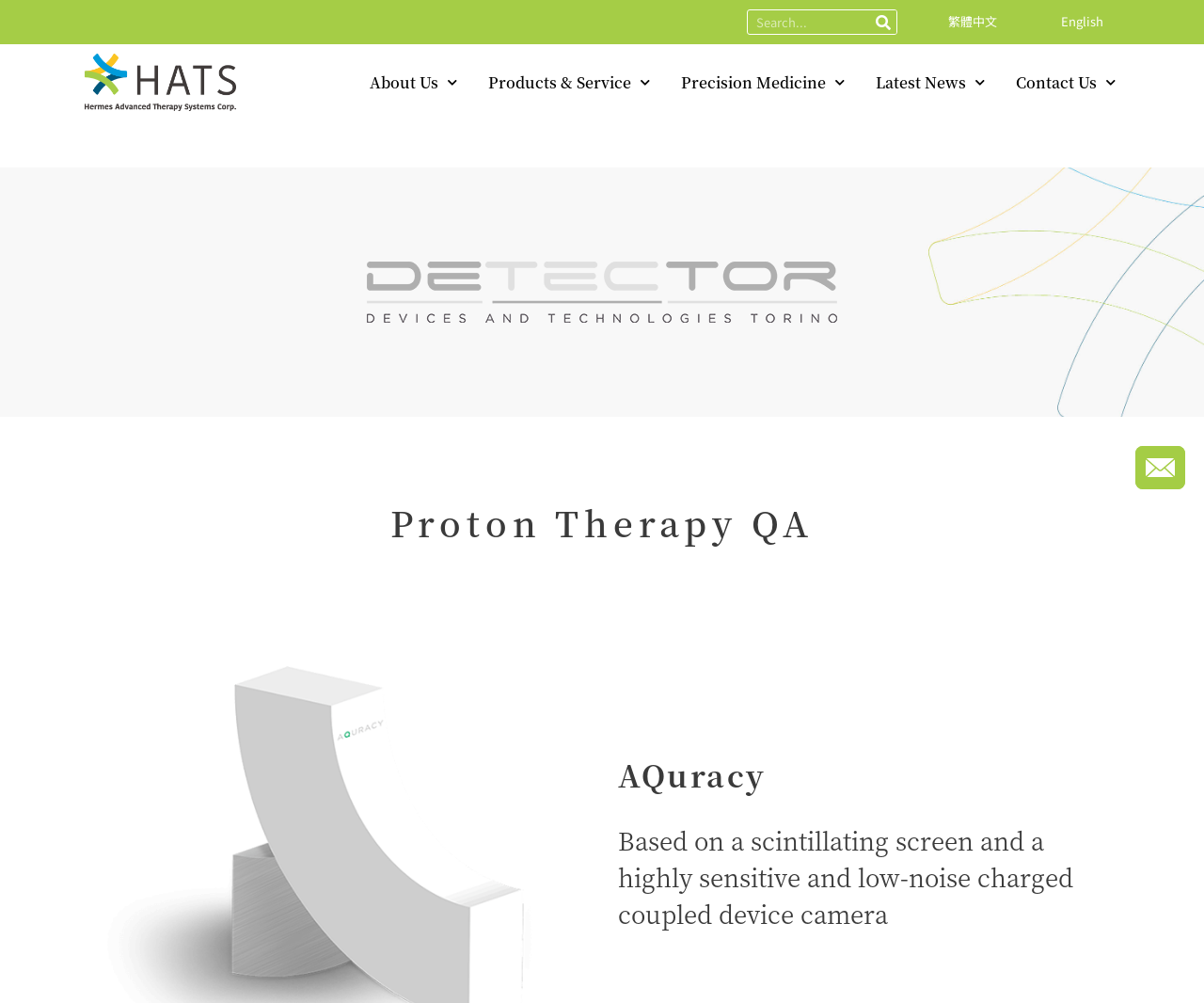Find and provide the bounding box coordinates for the UI element described with: "Products & Service".

[0.402, 0.061, 0.543, 0.104]